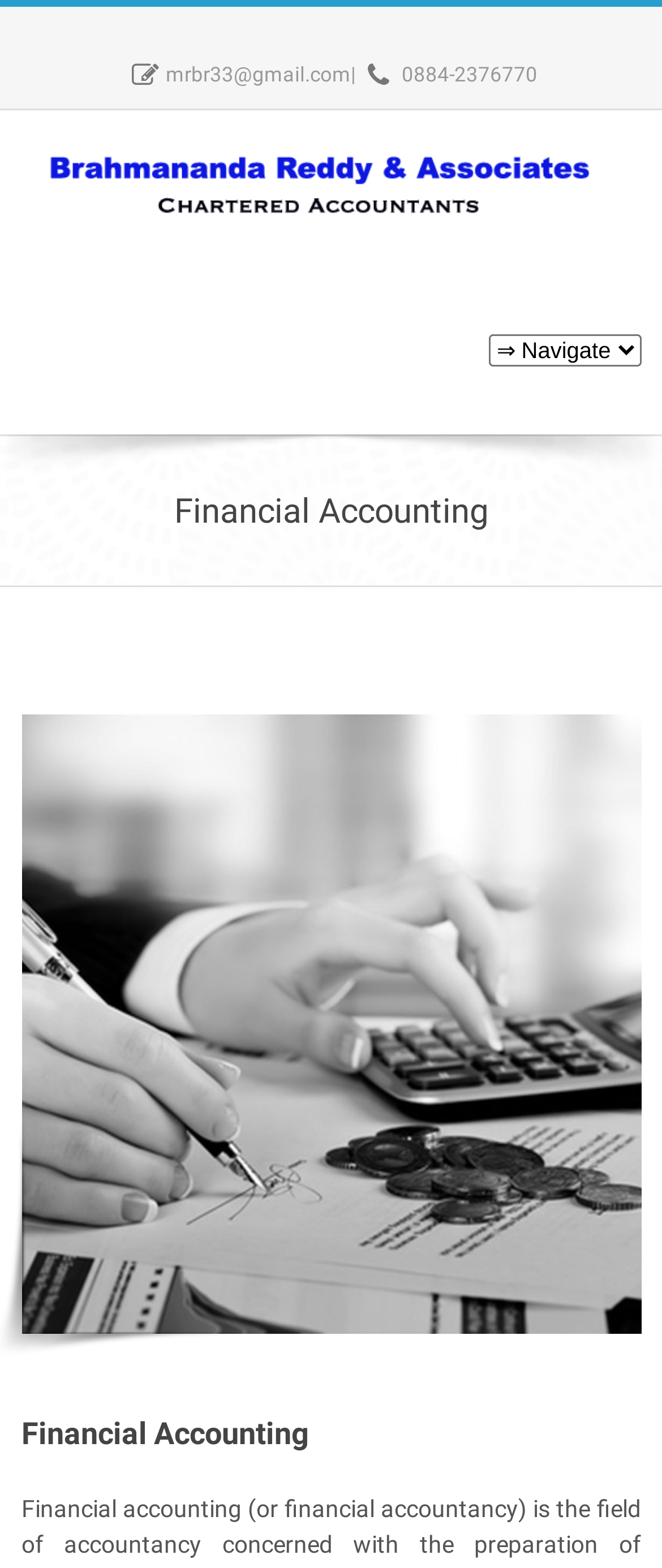Detail the various sections and features of the webpage.

The webpage is titled "MRBR » Financial Accounting" and appears to be a financial accounting webpage. At the top left, there is a contact information section displaying an email address "mrbr33@gmail.com" and a phone number "0884-2376770". 

Below the contact information, there is a prominent heading that spans almost the entire width of the page, containing a link with an image. This heading is likely the main title of the webpage.

To the right of the contact information, there is a combobox that is not currently expanded. 

Further down the page, there is another heading titled "Financial Accounting", which is centered near the top of the page. 

Below this heading, there is a long, vertical link that spans almost the entire height of the page, containing a canvas and an image. This link likely serves as a navigation menu or a prominent call-to-action.

At the very bottom of the page, there is another heading titled "Financial Accounting", which is centered and likely serves as a footer or a final navigation element.